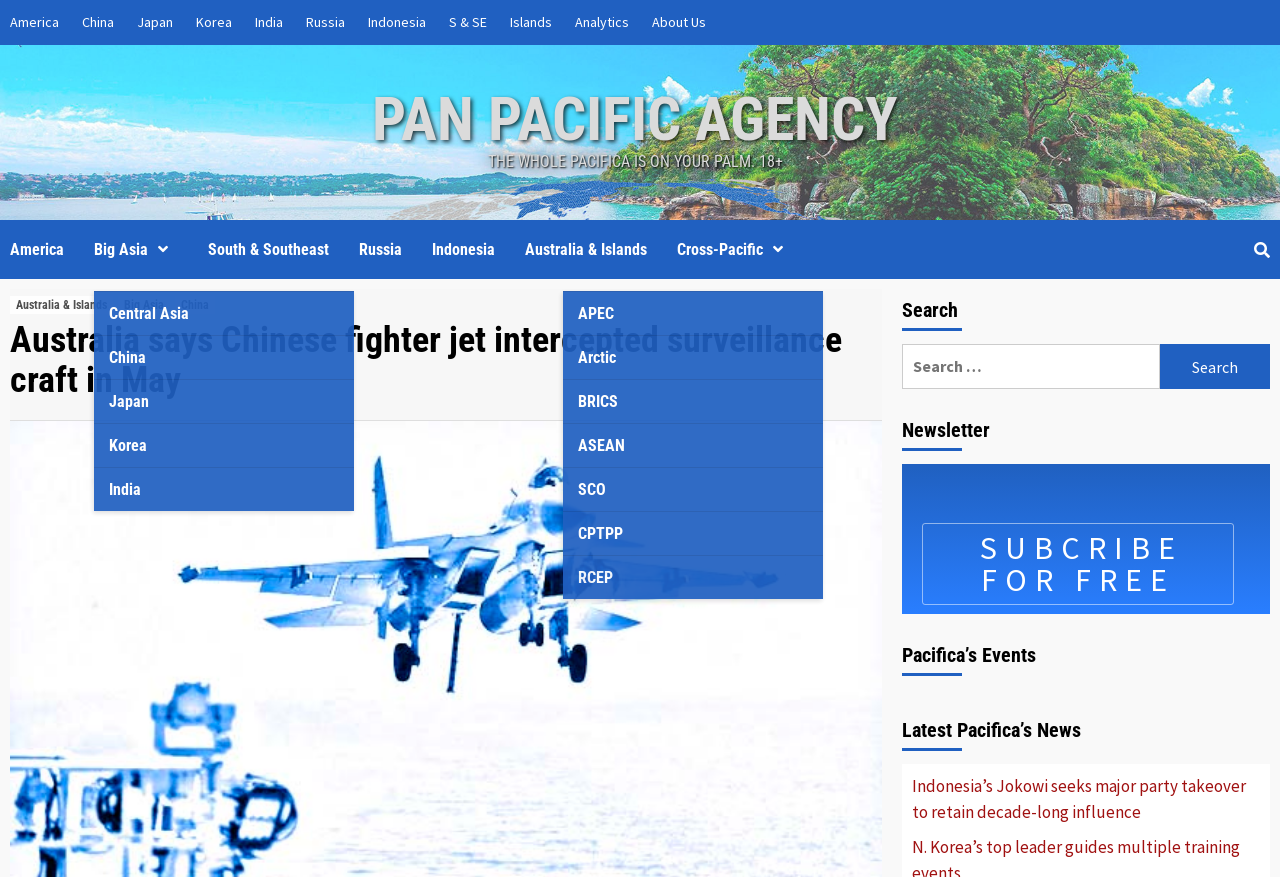Show me the bounding box coordinates of the clickable region to achieve the task as per the instruction: "Read the latest Pacifica’s News".

[0.705, 0.808, 0.992, 0.871]